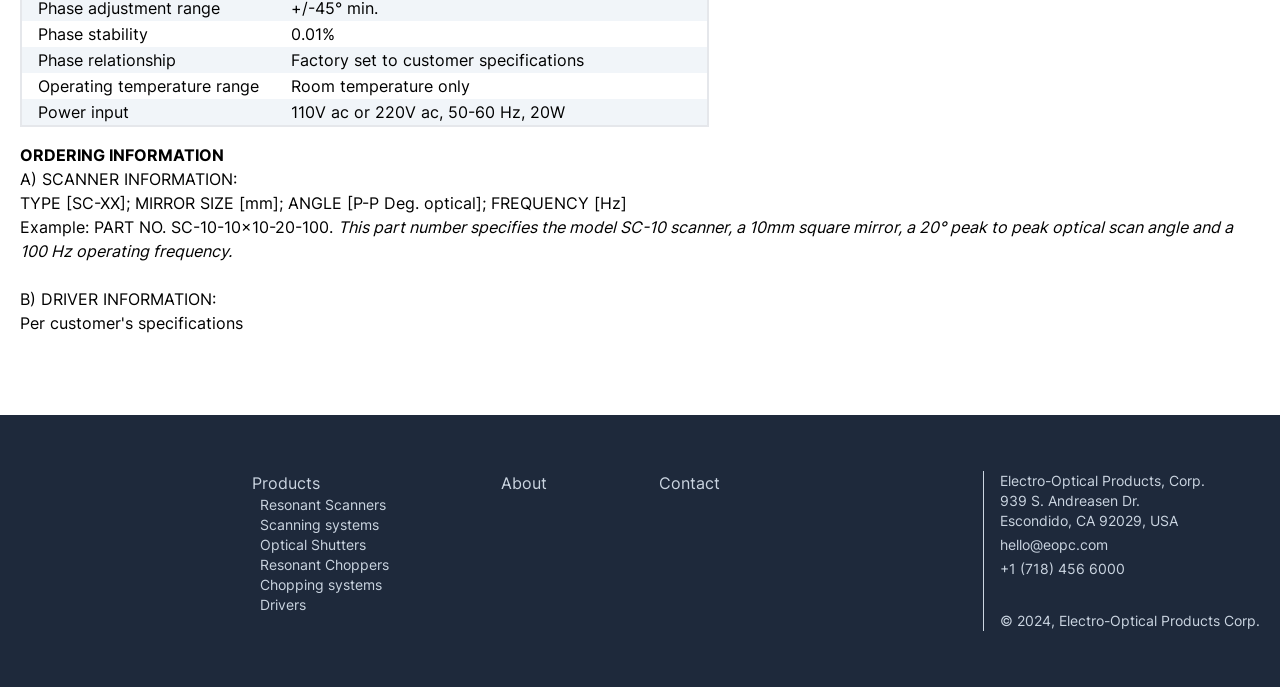What is the frequency of the scanner in the example part number?
Using the image, provide a concise answer in one word or a short phrase.

100 Hz